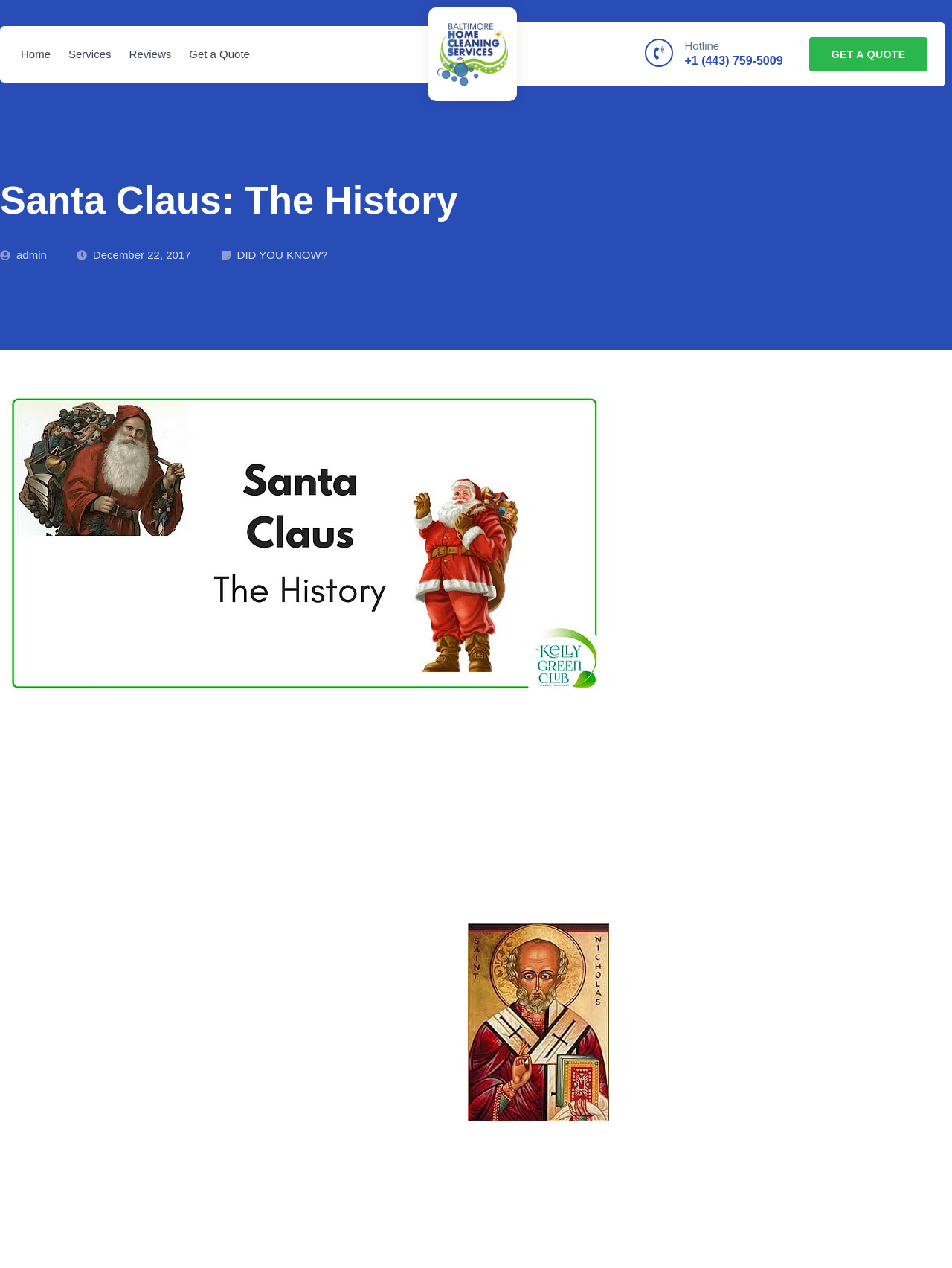Extract the heading text from the webpage.

Santa Claus: The History